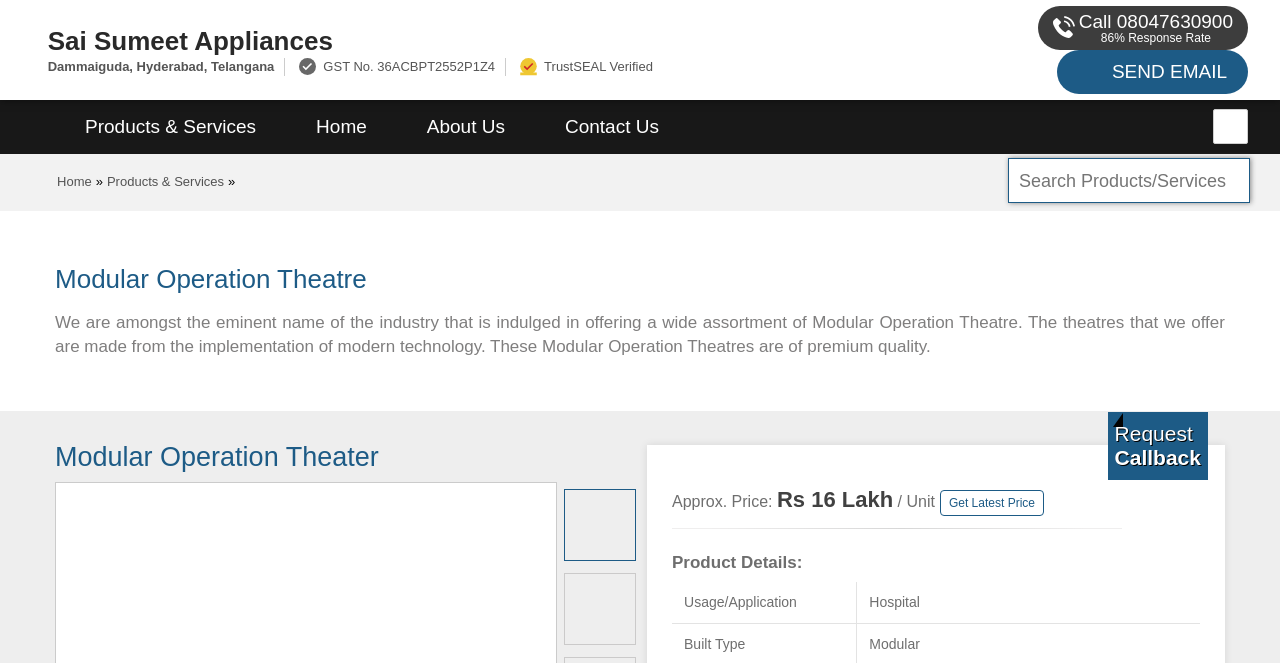Please respond to the question with a concise word or phrase:
What is the GST number of the company?

36ACBPT2552P1Z4